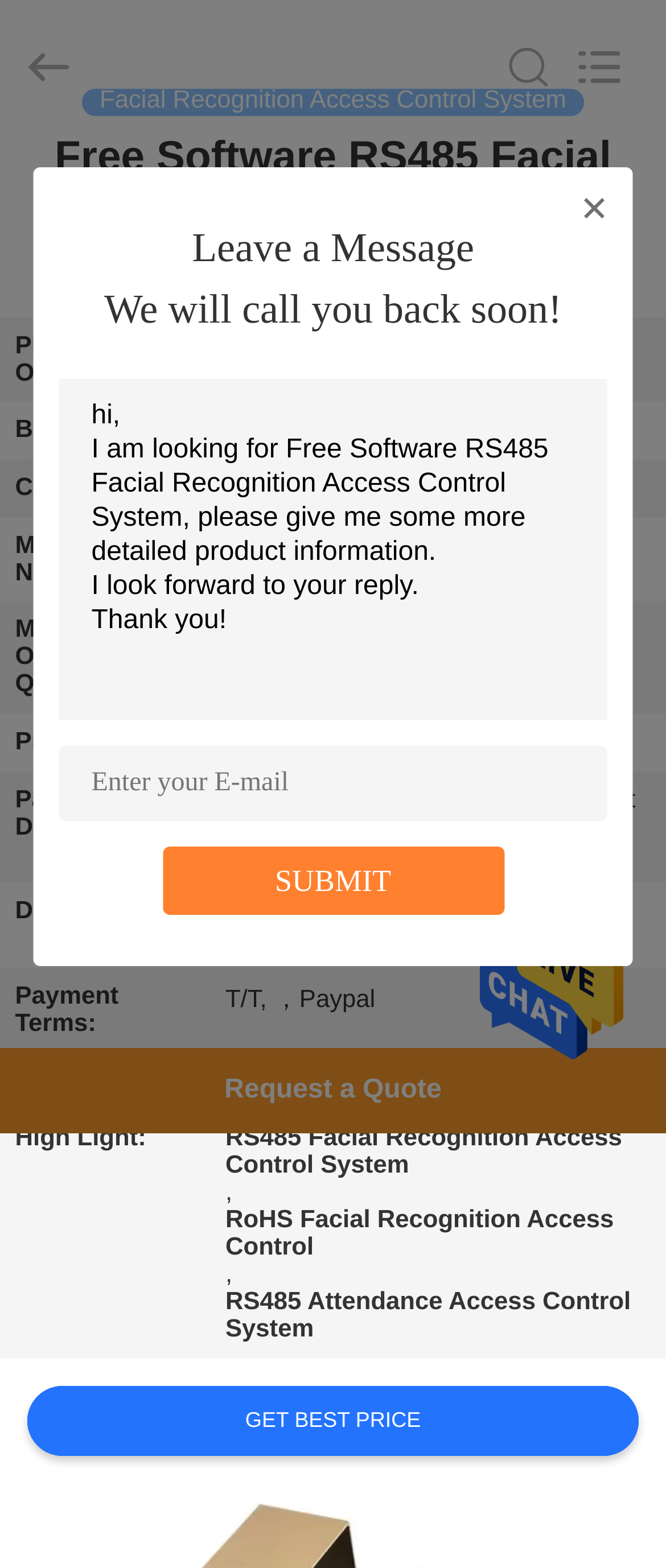Please identify the bounding box coordinates of the element on the webpage that should be clicked to follow this instruction: "Request a quote". The bounding box coordinates should be given as four float numbers between 0 and 1, formatted as [left, top, right, bottom].

[0.0, 0.668, 1.0, 0.723]